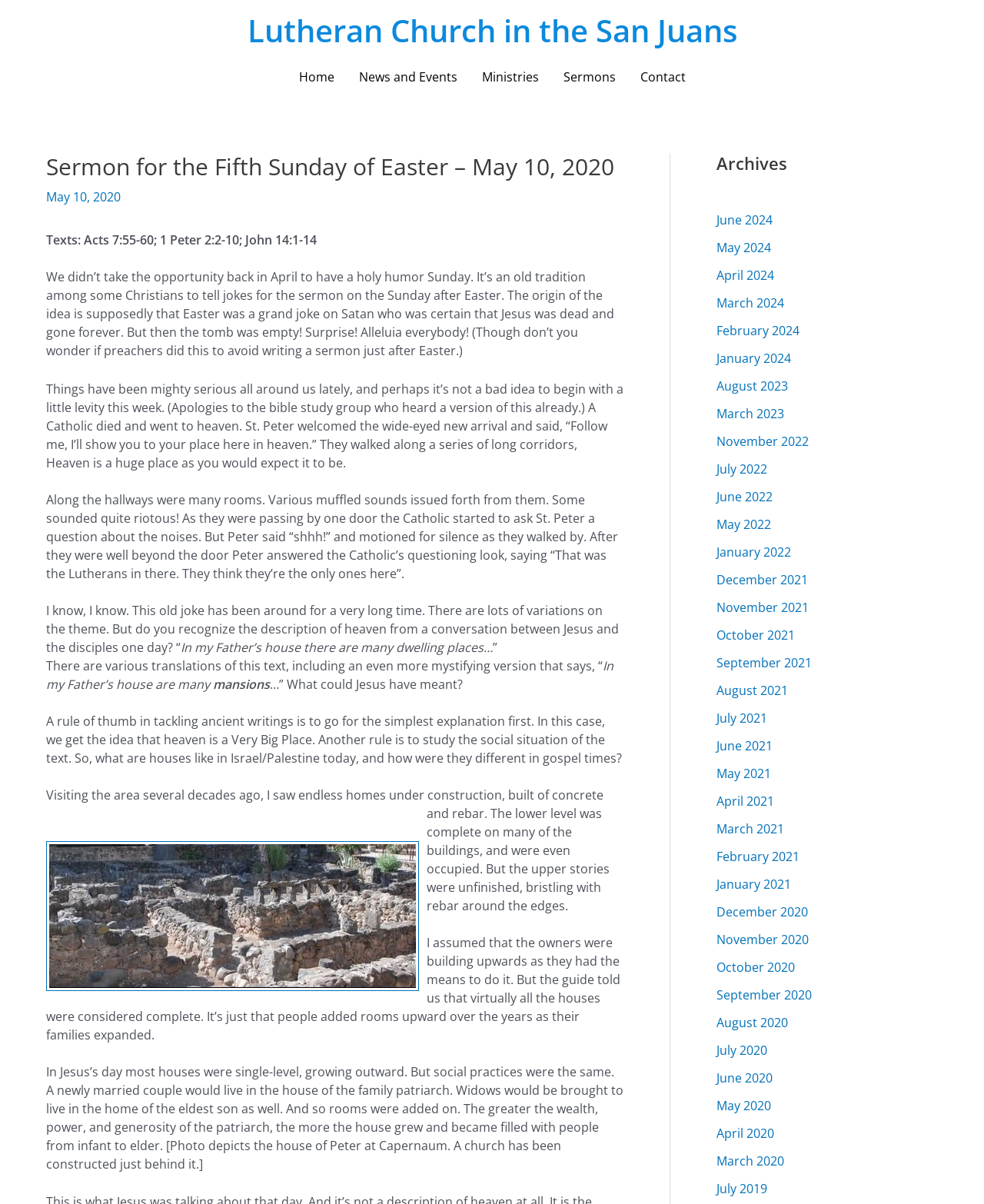Please determine the bounding box coordinates for the element that should be clicked to follow these instructions: "View the 'Picture'".

[0.047, 0.754, 0.434, 0.768]